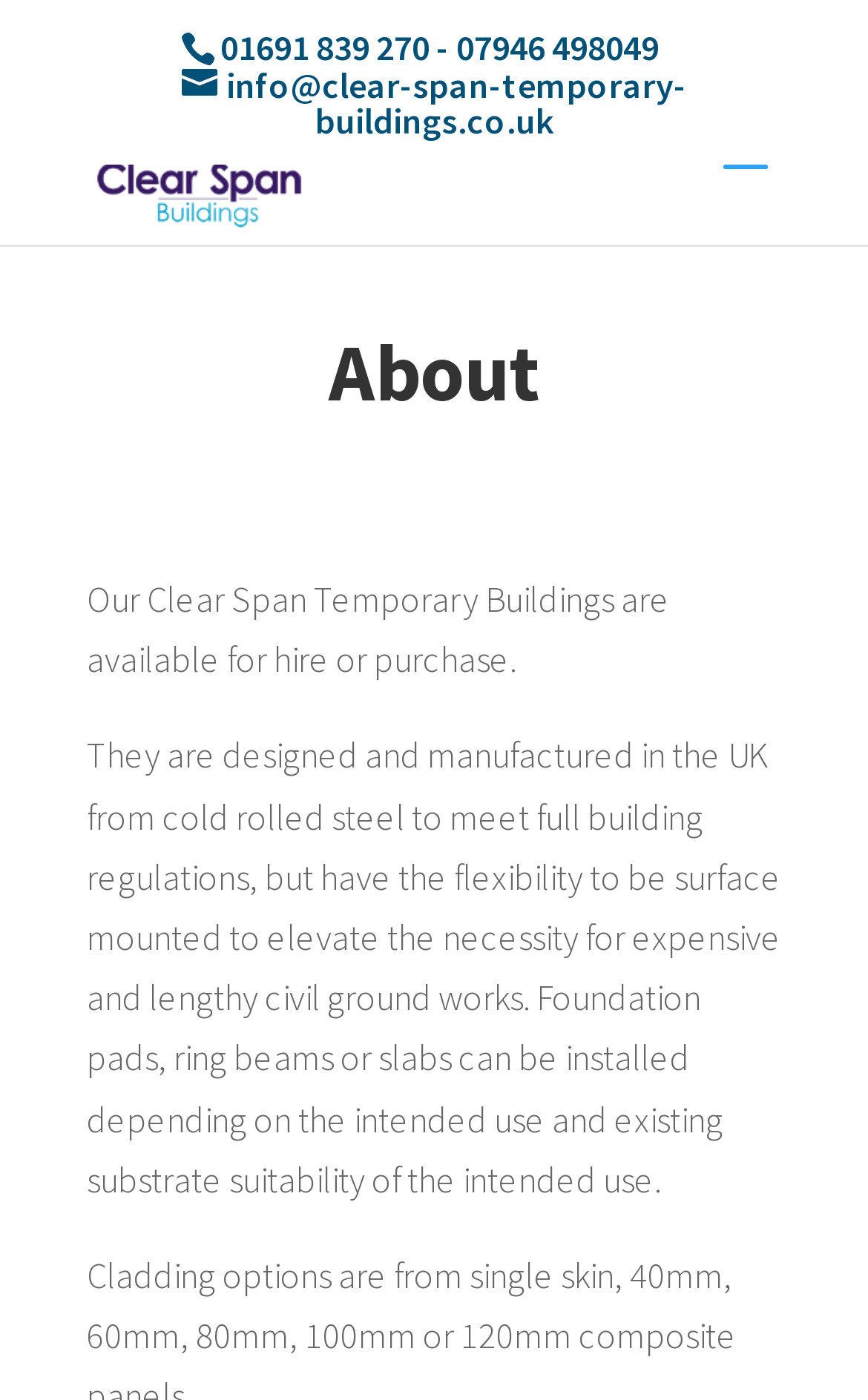What is the email address to contact for temporary buildings?
From the screenshot, supply a one-word or short-phrase answer.

info@clear-span-temporary-buildings.co.uk